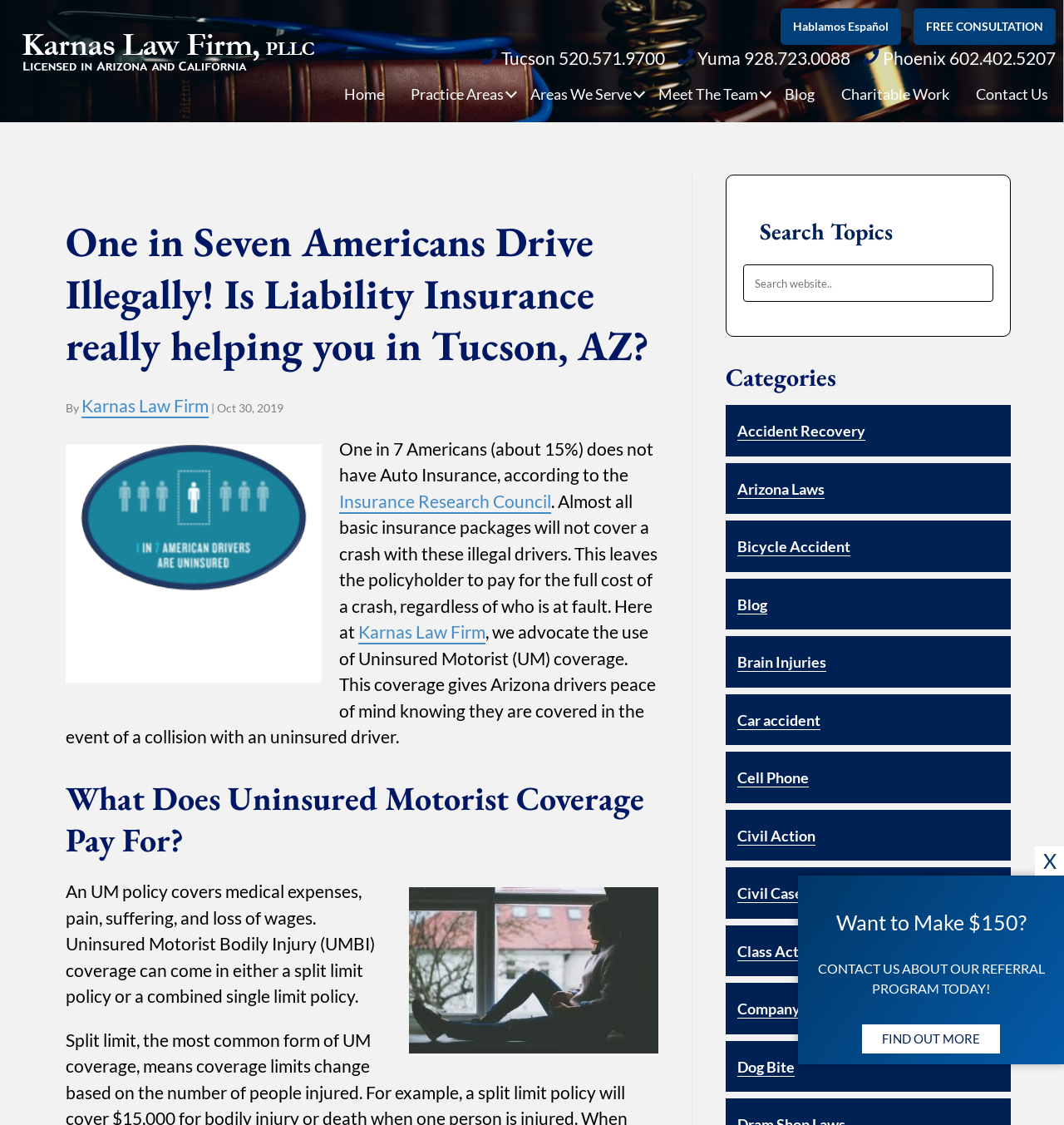Determine the bounding box coordinates of the region to click in order to accomplish the following instruction: "Search for topics on the website". Provide the coordinates as four float numbers between 0 and 1, specifically [left, top, right, bottom].

[0.698, 0.235, 0.934, 0.268]